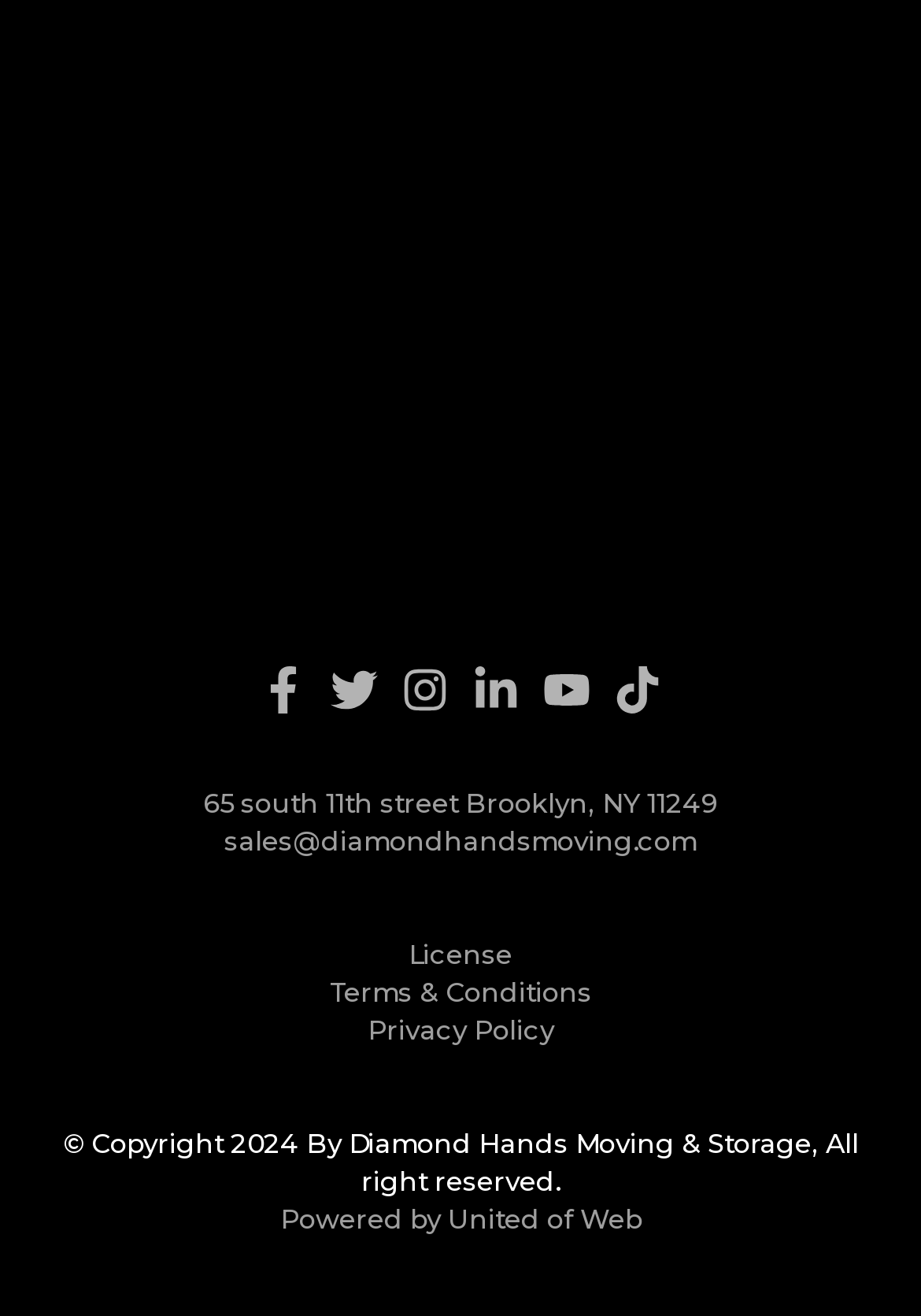What is the copyright year of Diamond Hands Moving & Storage?
Kindly offer a detailed explanation using the data available in the image.

I found the copyright year by looking at the StaticText element with the bounding box coordinates [0.068, 0.856, 0.932, 0.91], which contains the text '© Copyright 2024 By Diamond Hands Moving & Storage, All right reserved'.